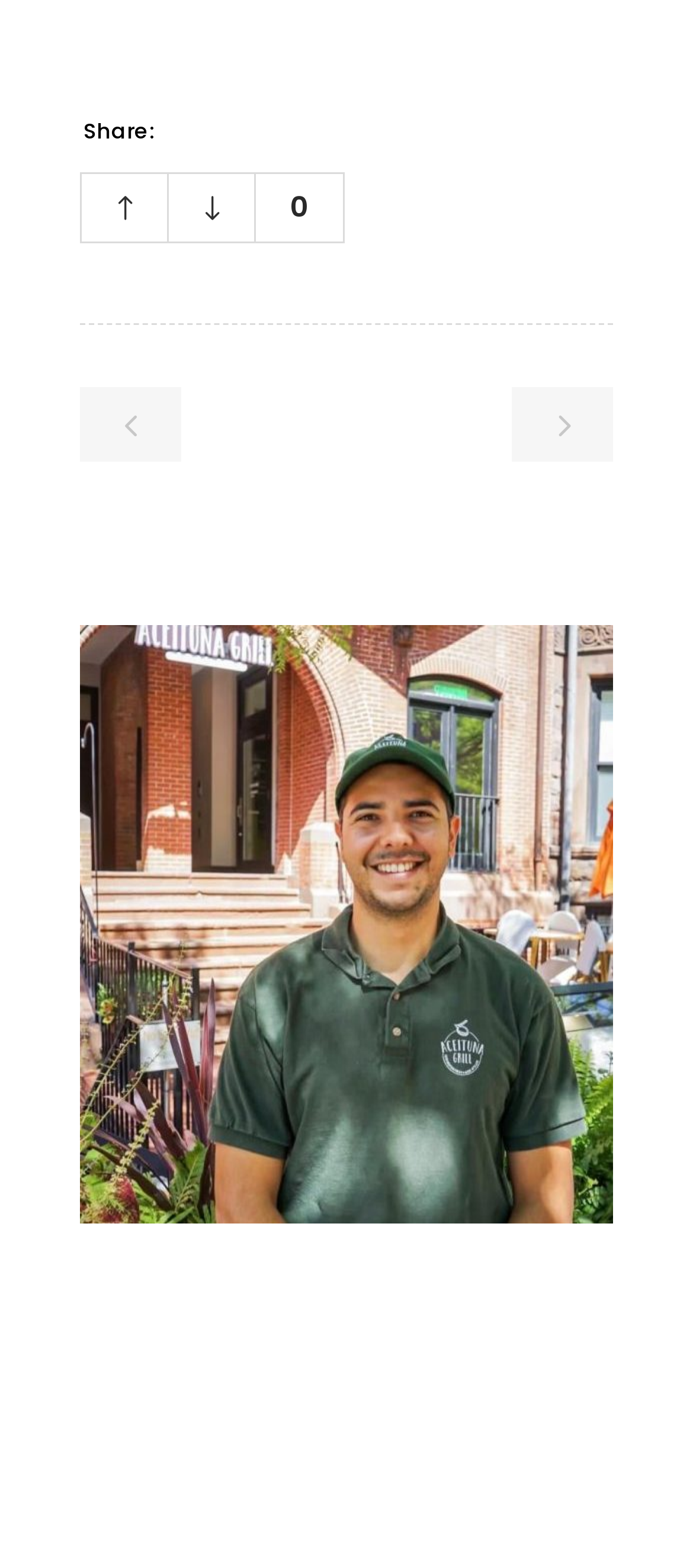How many social media sharing options are there?
Based on the image, give a concise answer in the form of a single word or short phrase.

4